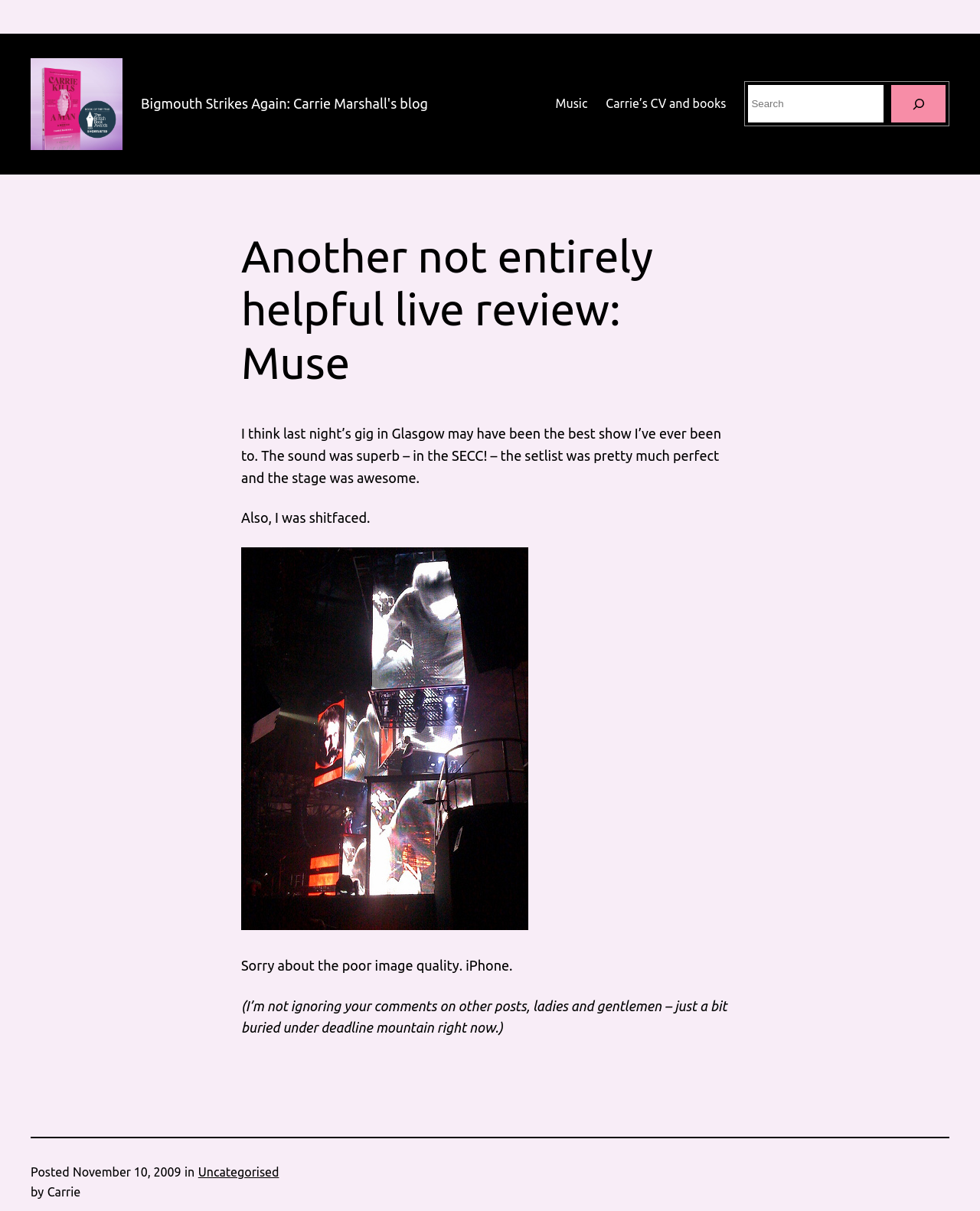Can you extract the headline from the webpage for me?

Bigmouth Strikes Again: Carrie Marshall's blog